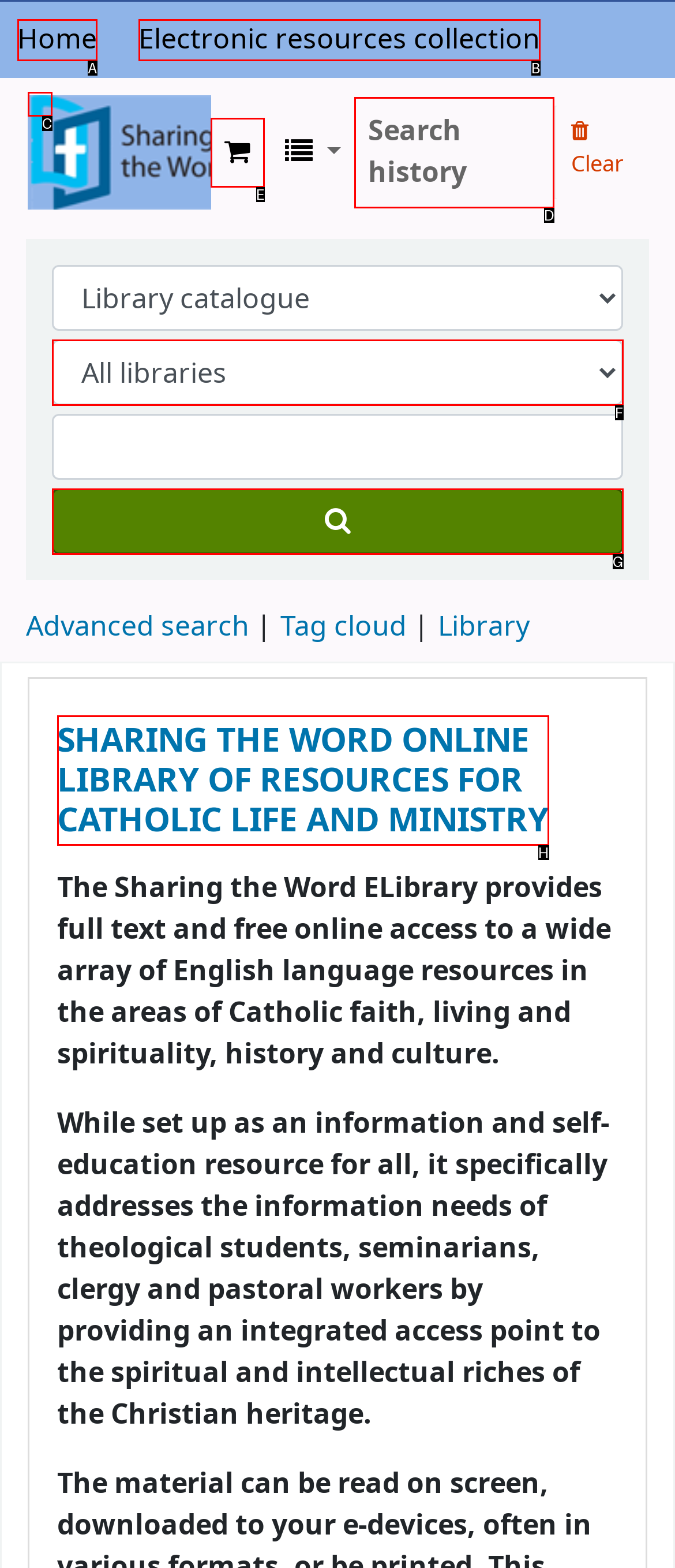Based on the element described as: Home
Find and respond with the letter of the correct UI element.

A